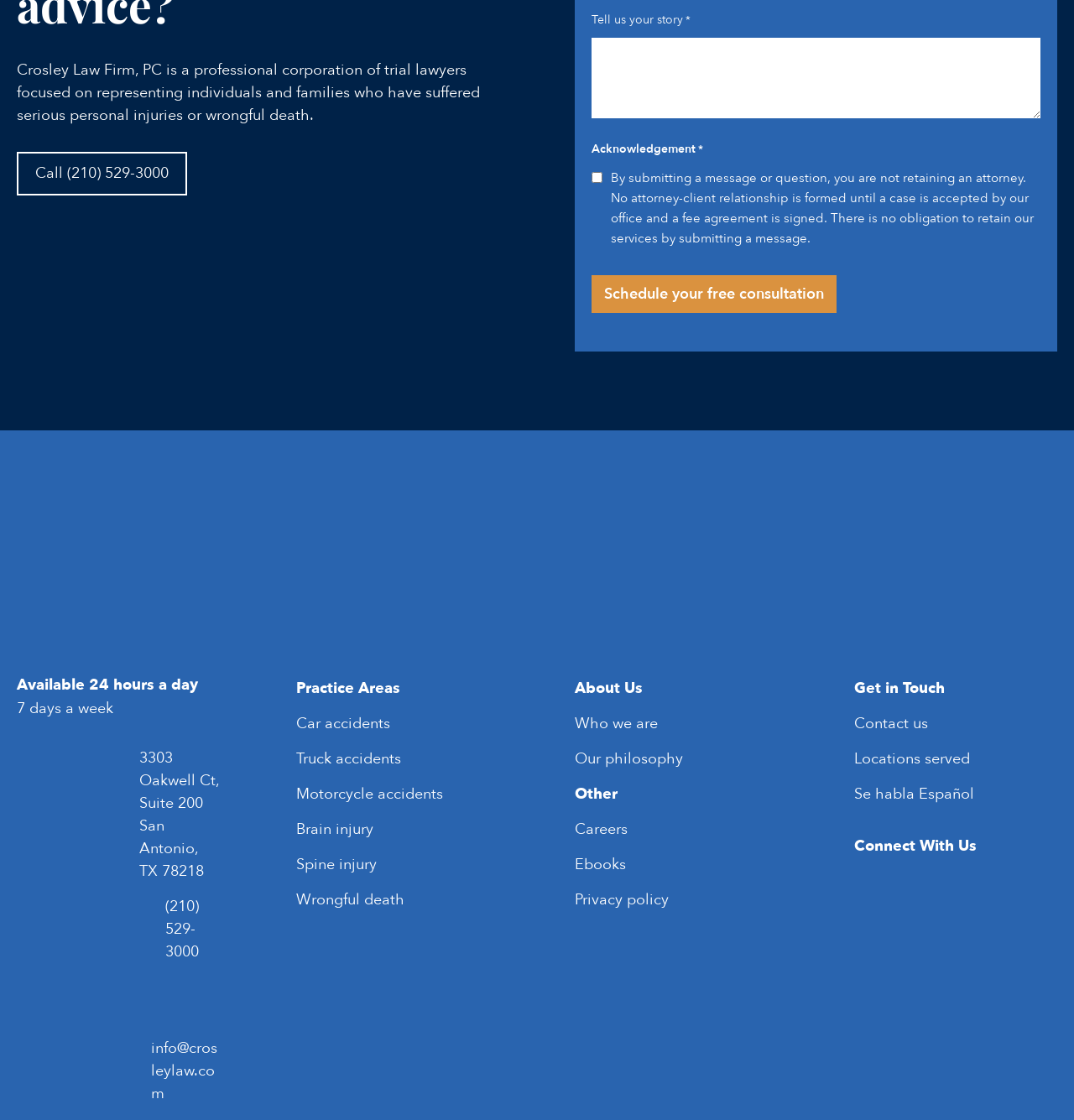Using the provided description: "More Books by Barbara Graham*", find the bounding box coordinates of the corresponding UI element. The output should be four float numbers between 0 and 1, in the format [left, top, right, bottom].

None